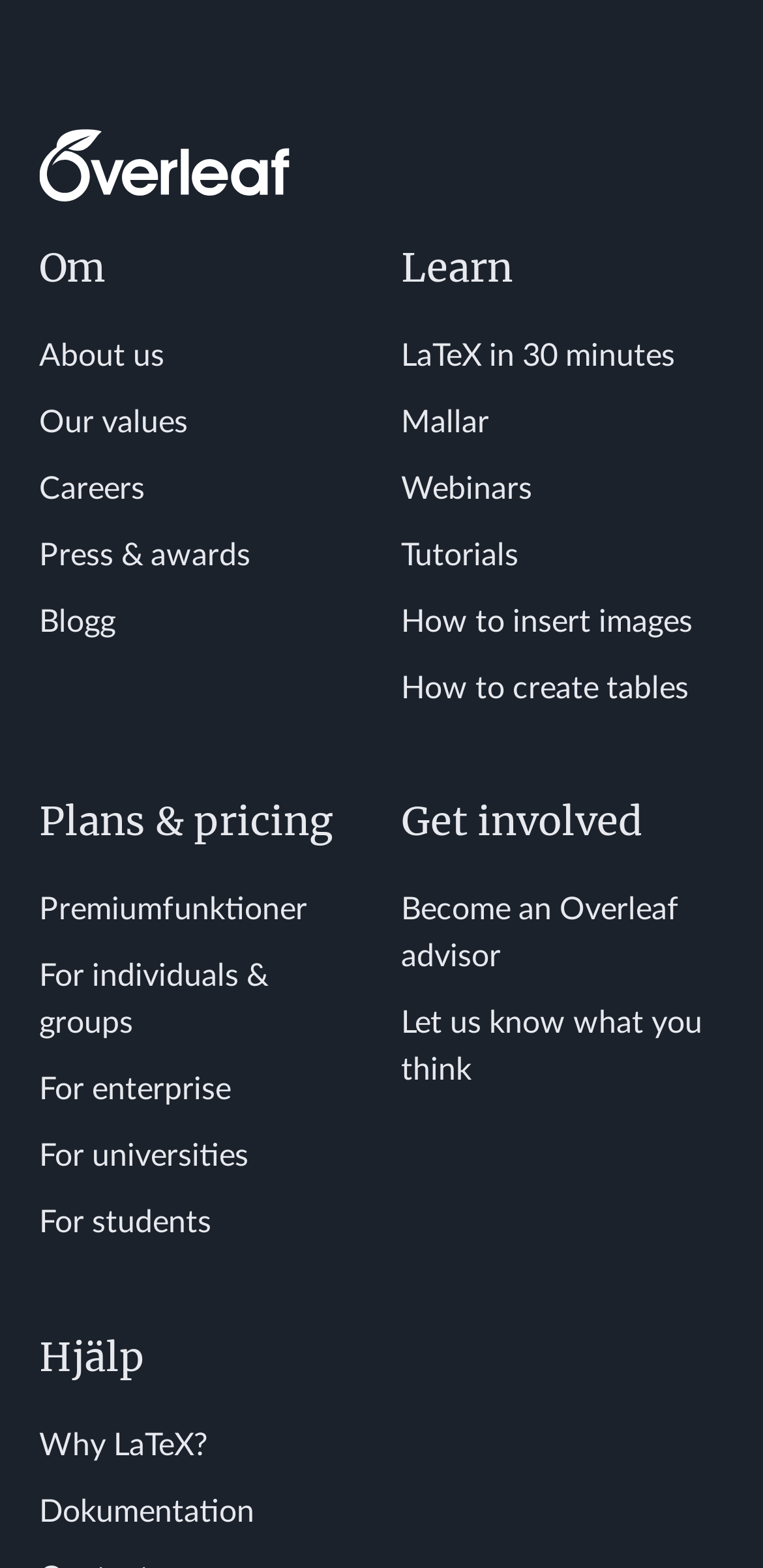Determine the coordinates of the bounding box that should be clicked to complete the instruction: "Read the blog". The coordinates should be represented by four float numbers between 0 and 1: [left, top, right, bottom].

[0.051, 0.386, 0.151, 0.406]